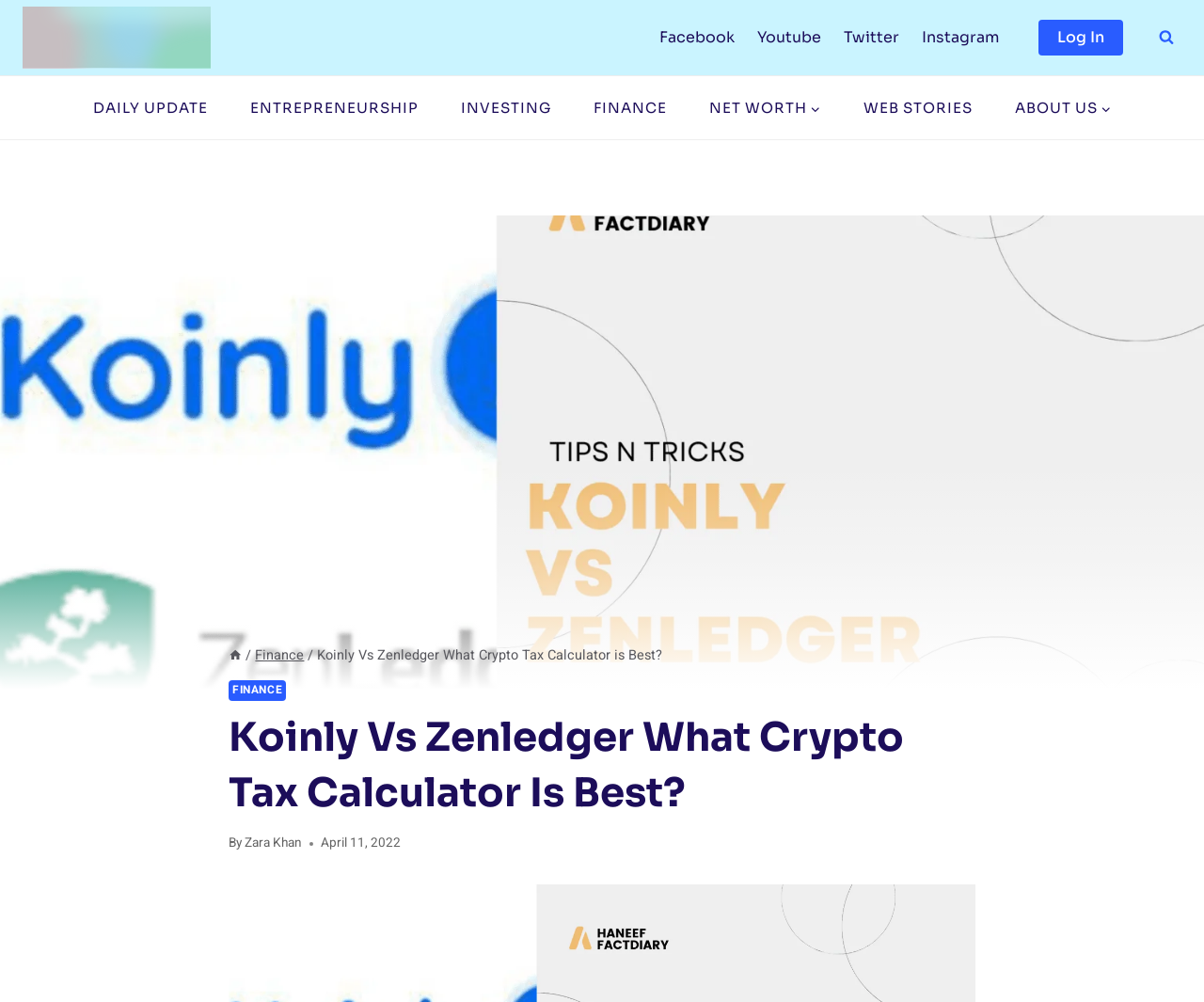Please find the bounding box coordinates of the element that you should click to achieve the following instruction: "Read the article about Koinly Vs Zenledger". The coordinates should be presented as four float numbers between 0 and 1: [left, top, right, bottom].

[0.0, 0.215, 1.0, 0.712]